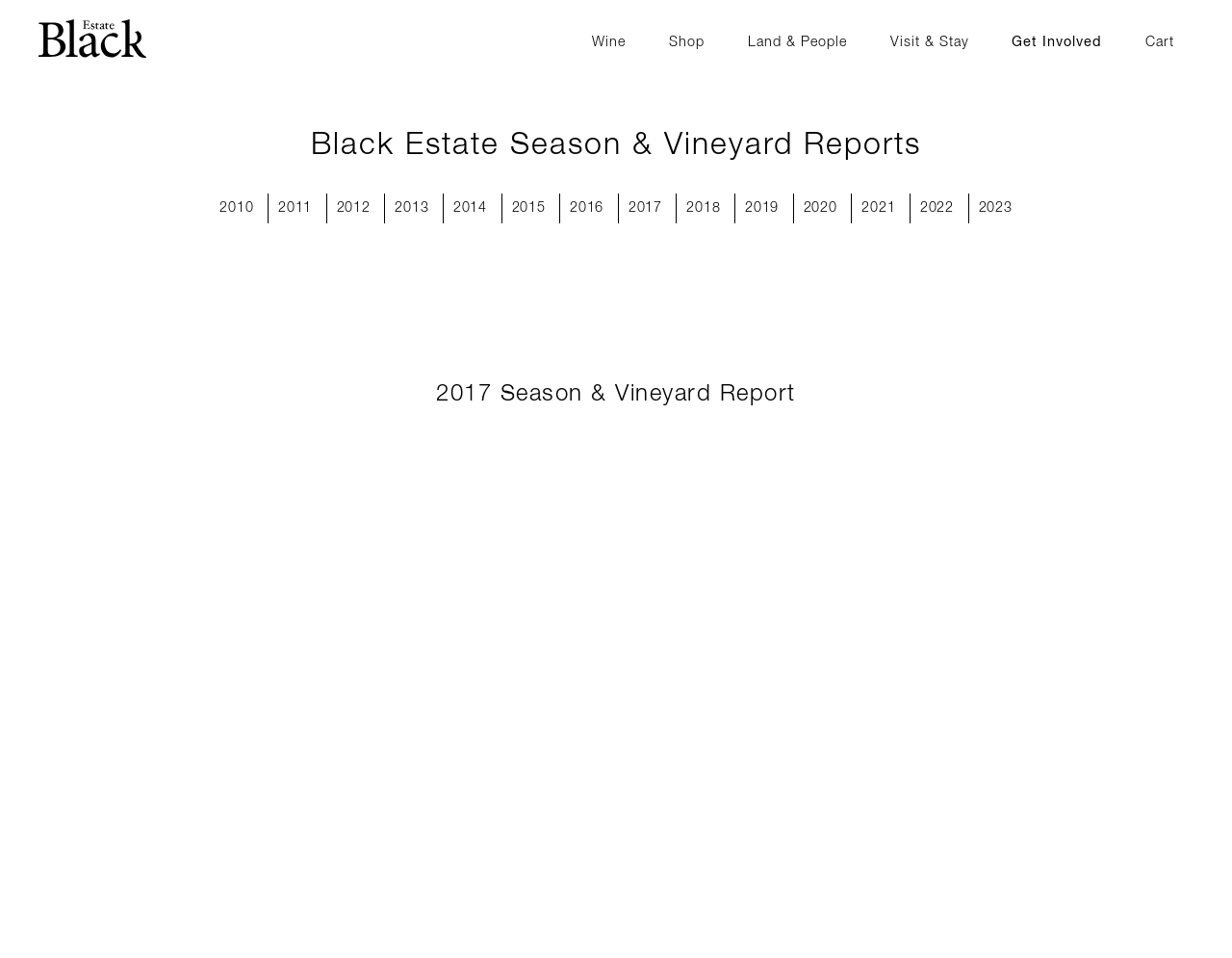Give a succinct answer to this question in a single word or phrase: 
How many years of season and vineyard reports are available?

14